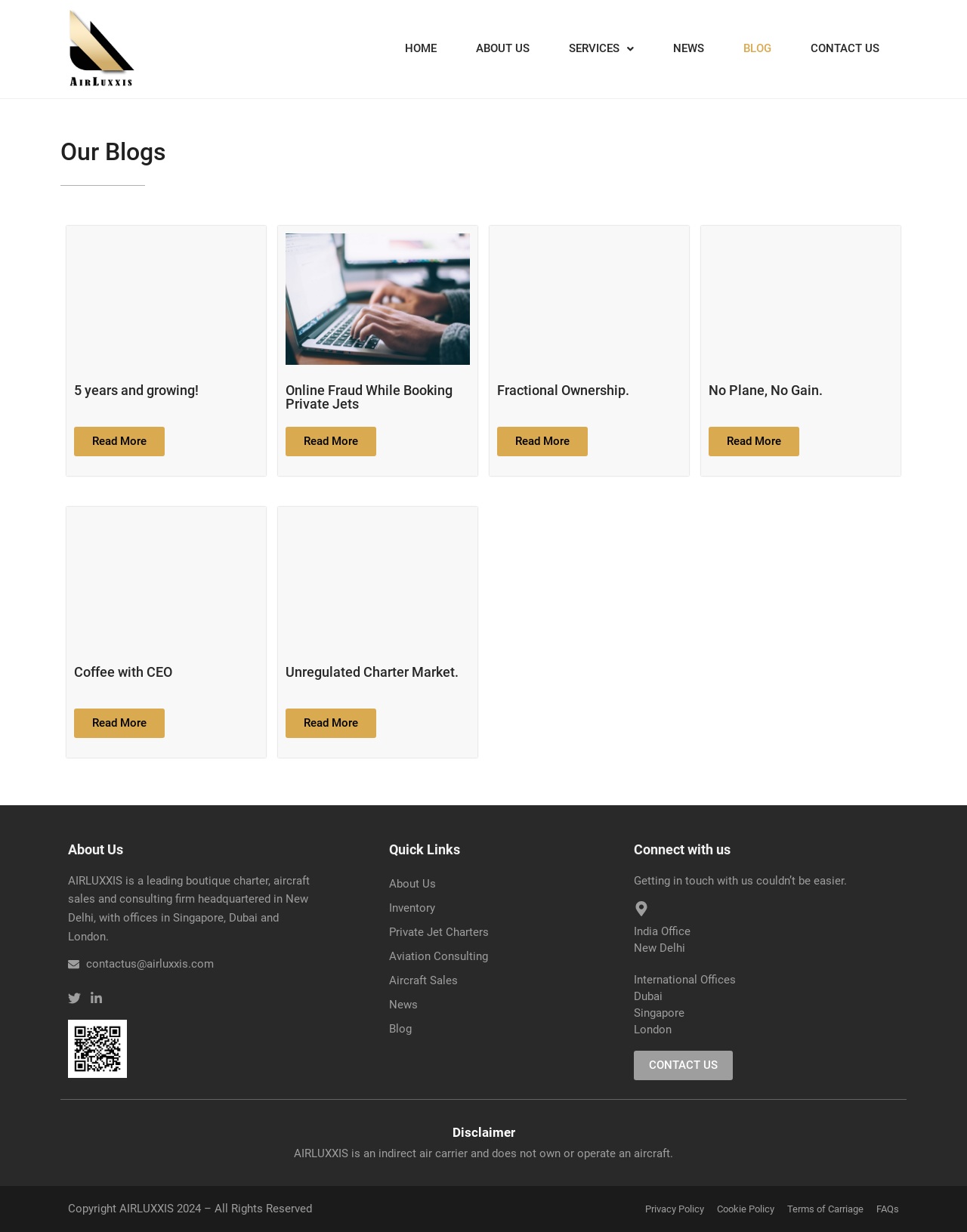What is the topic of the first blog post?
Please give a detailed answer to the question using the information shown in the image.

The first blog post can be found in the main content area, where it is titled '5 years and growing!' and has a 'Read More' link below it.